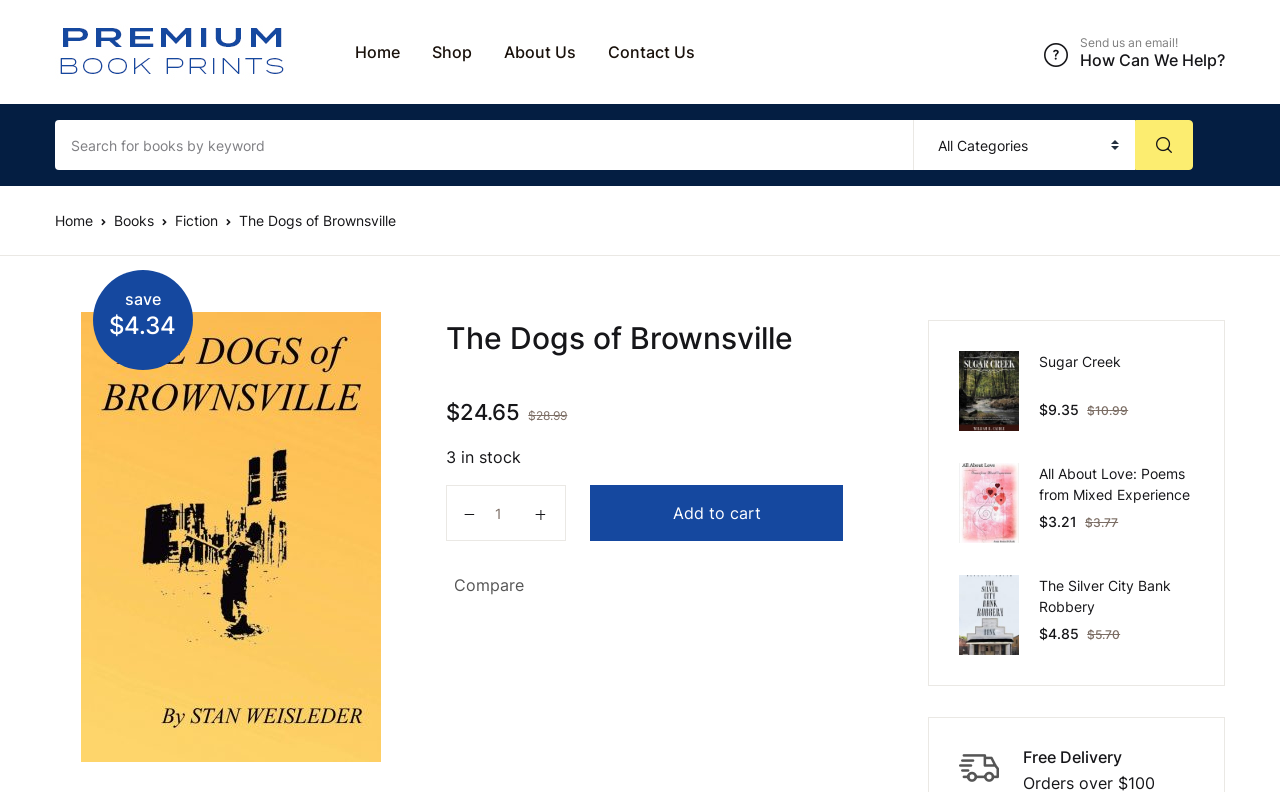Locate the bounding box coordinates of the area you need to click to fulfill this instruction: 'Click on the 'Add to cart' button'. The coordinates must be in the form of four float numbers ranging from 0 to 1: [left, top, right, bottom].

[0.461, 0.612, 0.659, 0.683]